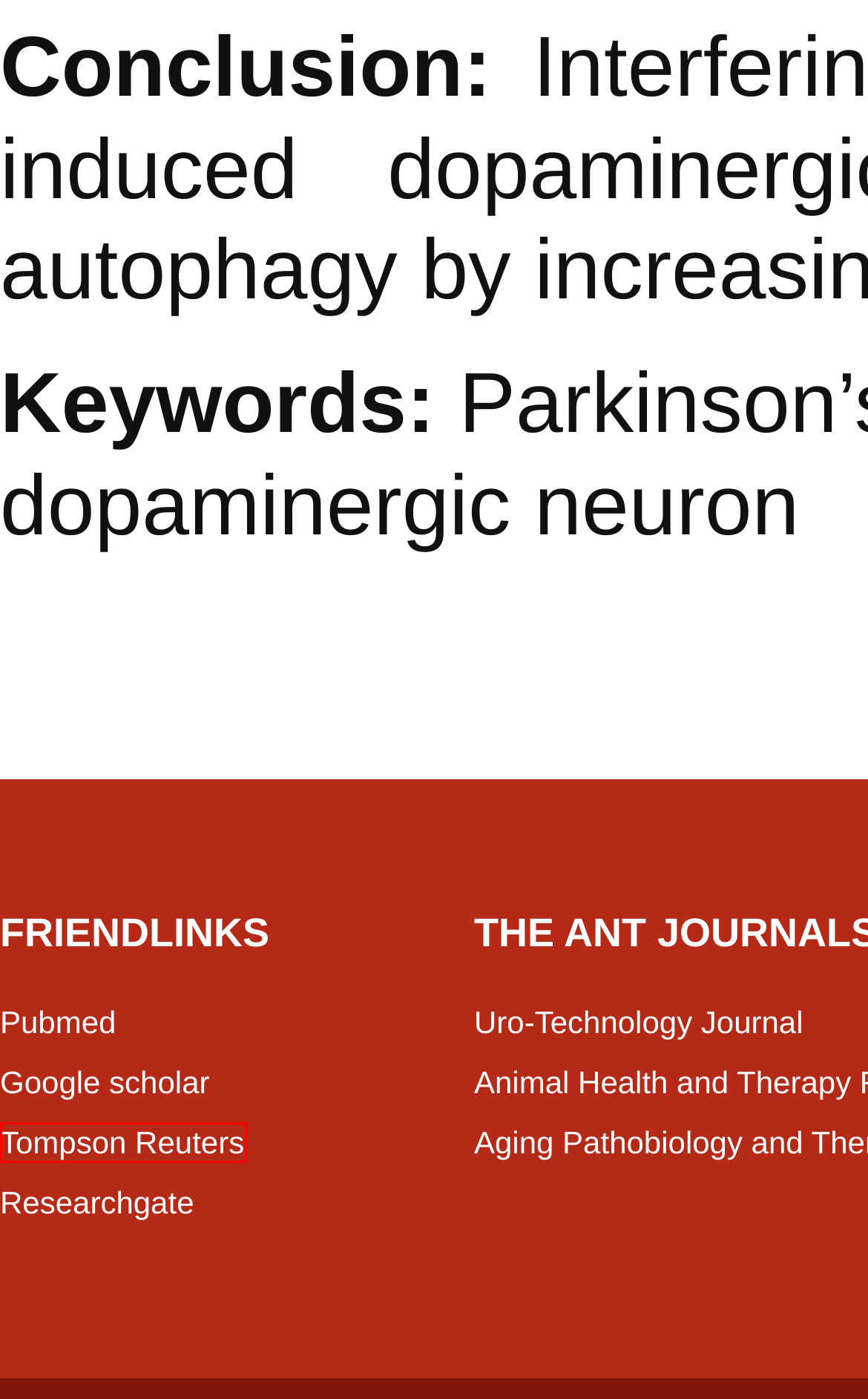Analyze the webpage screenshot with a red bounding box highlighting a UI element. Select the description that best matches the new webpage after clicking the highlighted element. Here are the options:
A. Thomson Reuters: Clarifying the complex | Thomson Reuters
B. Login
C. Aging Pathobiology and Therapeutics
D. Uro-Technology Journal
E. Archives
F. Vol 6, No 1 (2024)
G. Vol 1, No 1 (2019)
H. Videos

A